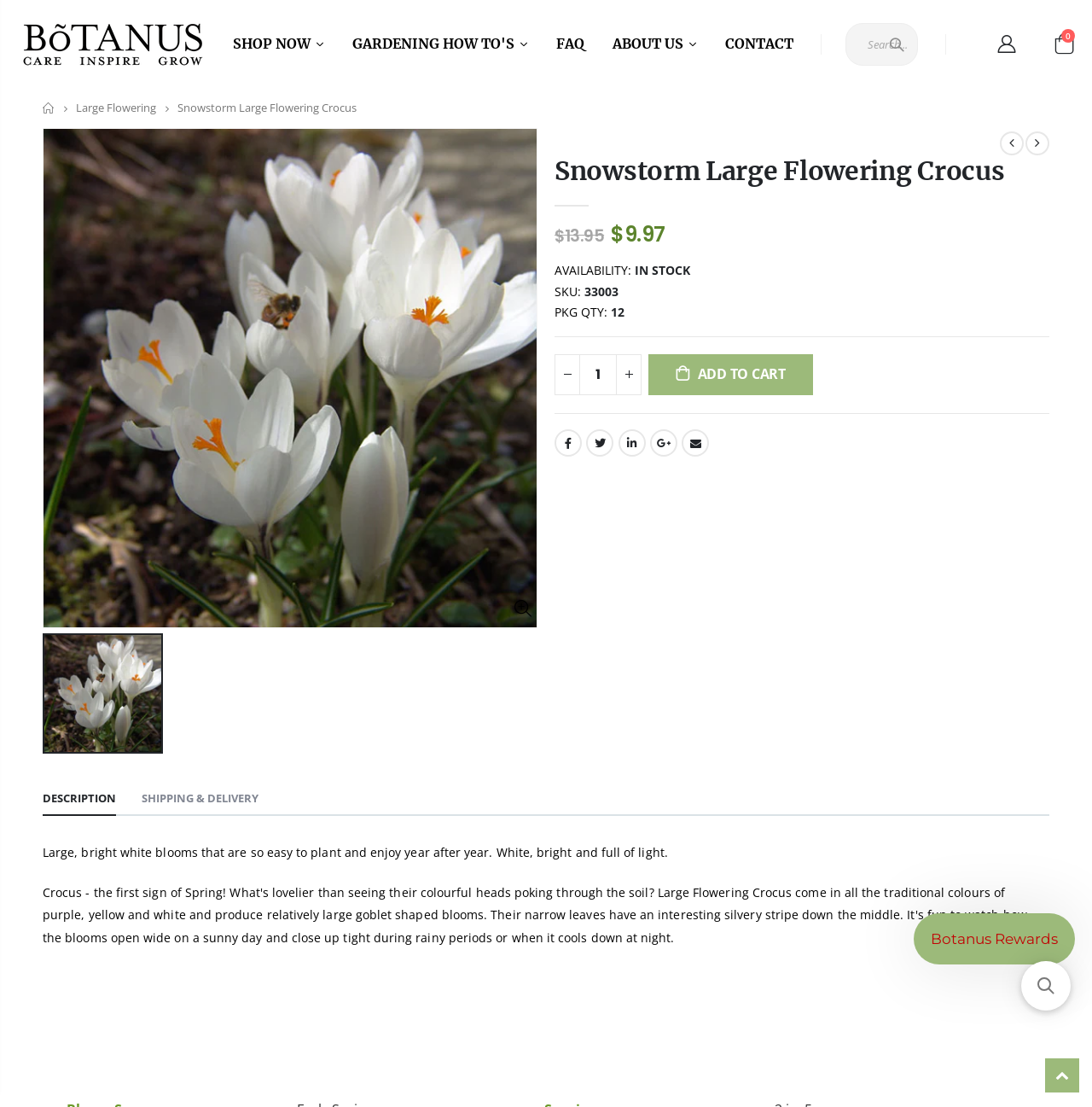Predict the bounding box coordinates of the UI element that matches this description: "FAQ". The coordinates should be in the format [left, top, right, bottom] with each value between 0 and 1.

[0.497, 0.019, 0.548, 0.061]